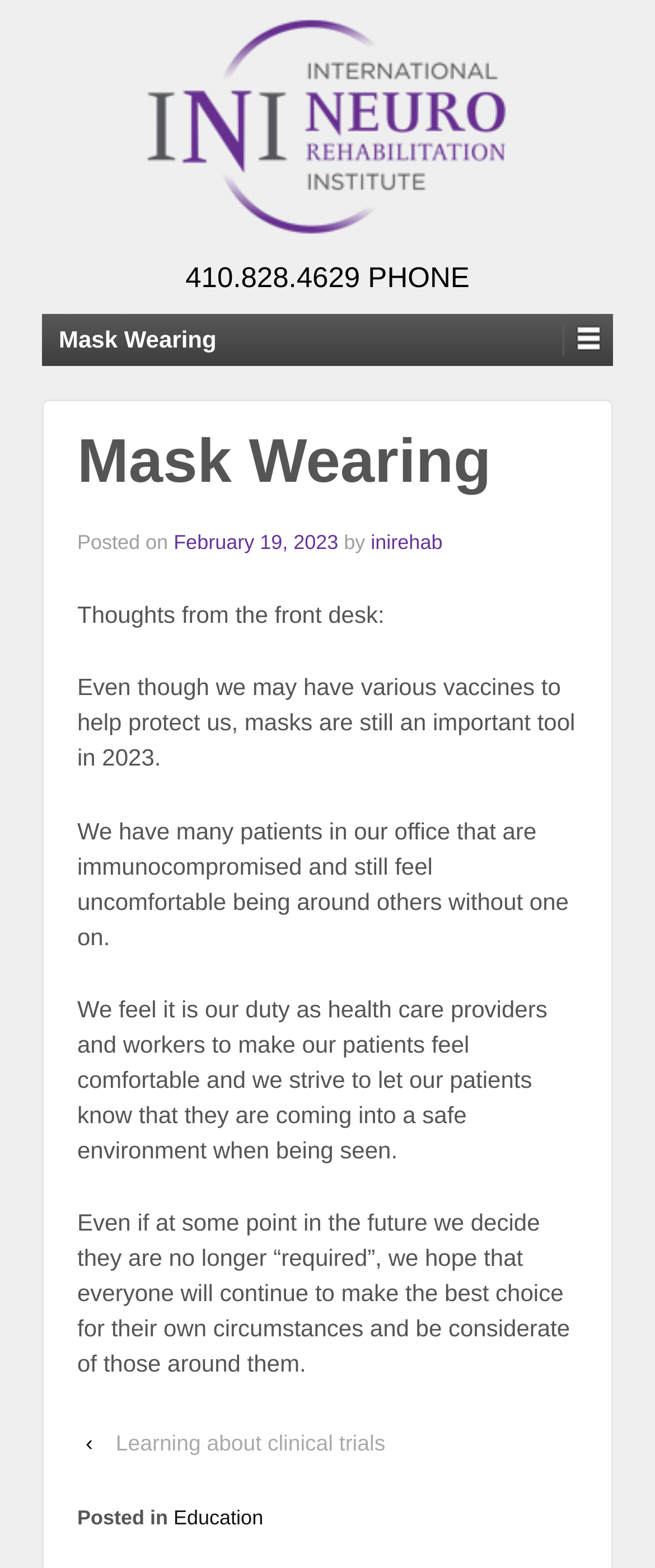Please specify the bounding box coordinates in the format (top-left x, top-left y, bottom-right x, bottom-right y), with all values as floating point numbers between 0 and 1. Identify the bounding box of the UI element described by: Learning about clinical trials

[0.151, 0.908, 0.614, 0.932]